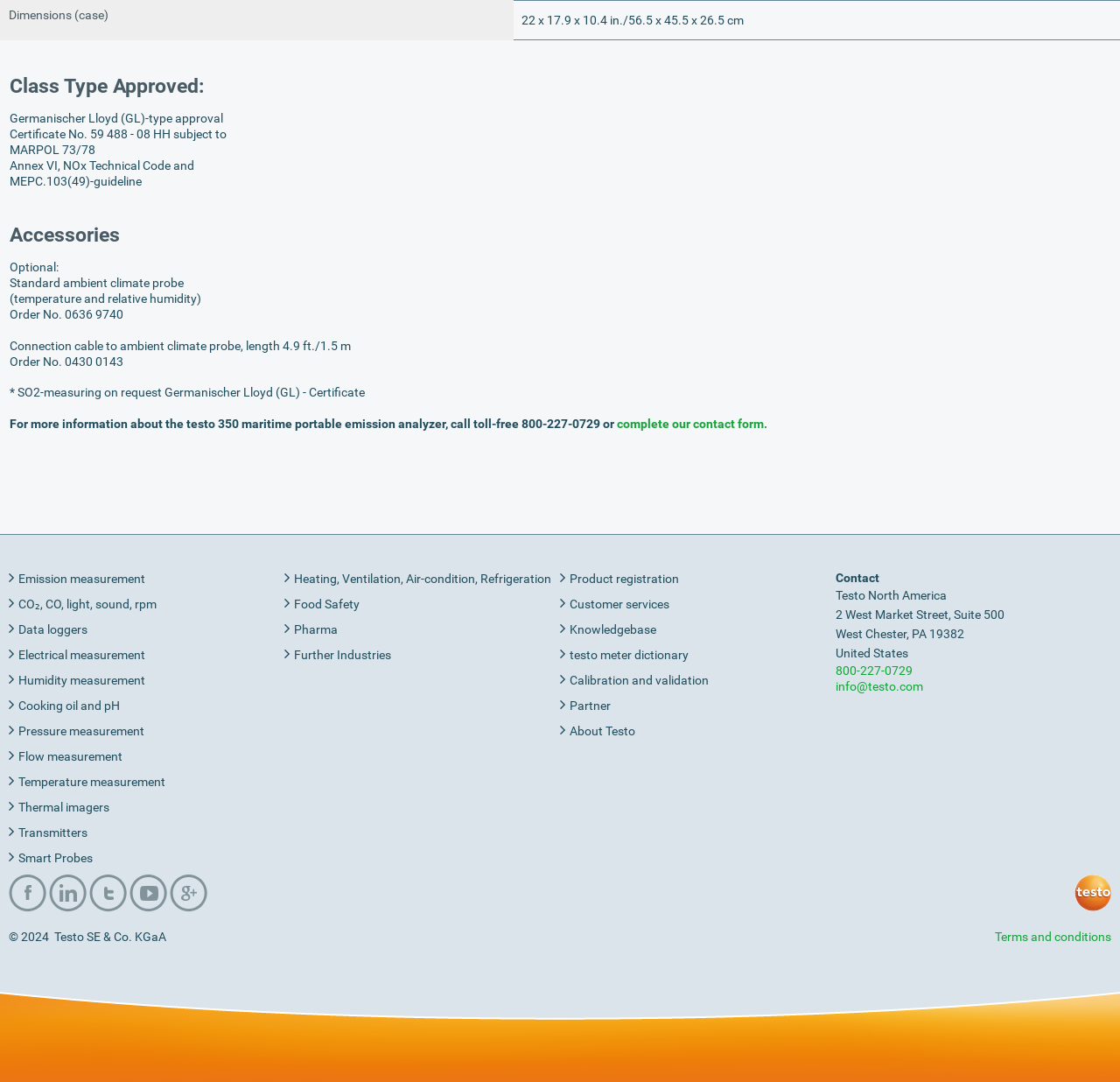Identify the bounding box coordinates of the clickable region necessary to fulfill the following instruction: "Click on 'complete our contact form'". The bounding box coordinates should be four float numbers between 0 and 1, i.e., [left, top, right, bottom].

[0.551, 0.385, 0.685, 0.398]